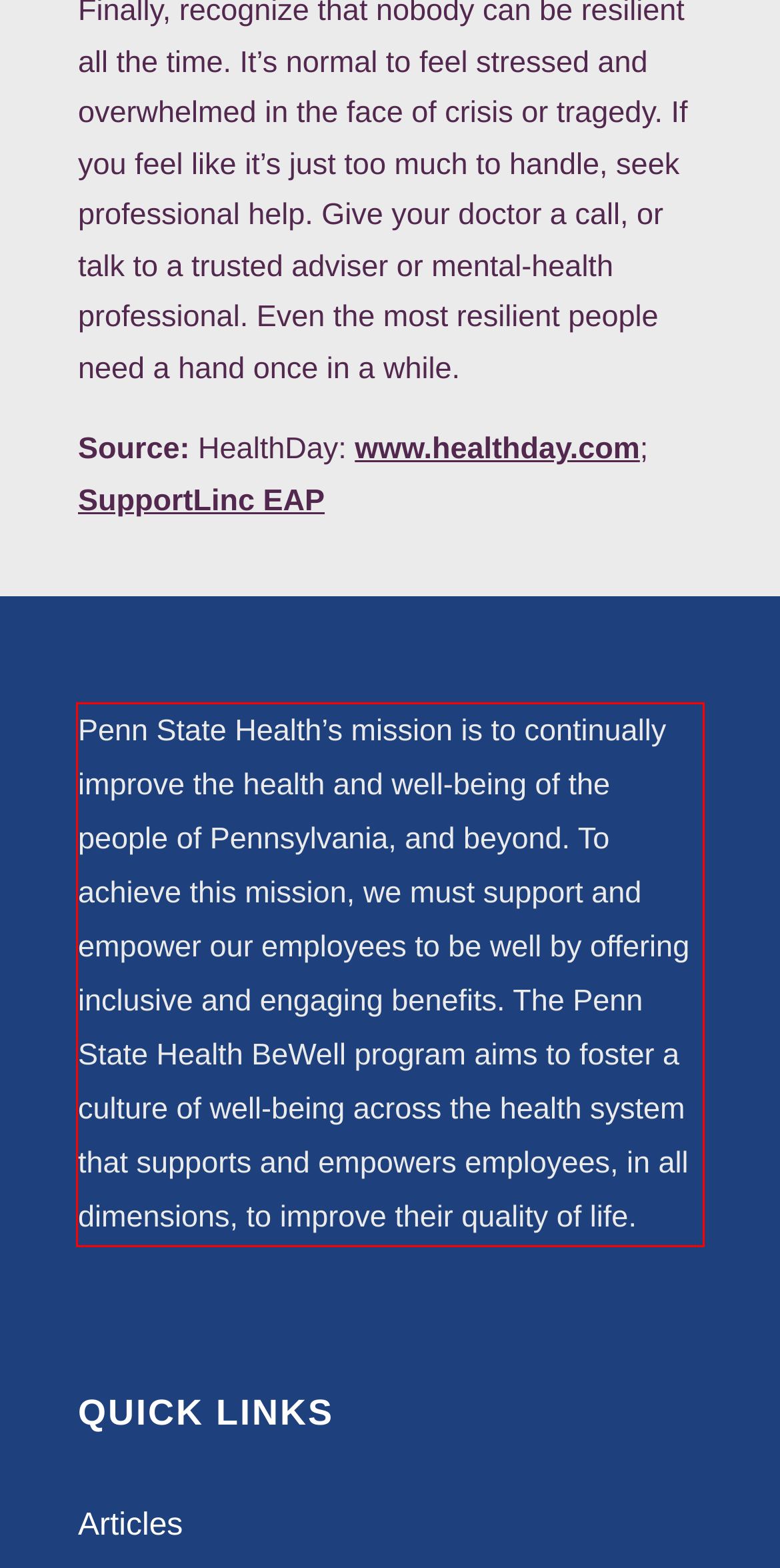Within the screenshot of the webpage, there is a red rectangle. Please recognize and generate the text content inside this red bounding box.

Penn State Health’s mission is to continually improve the health and well-being of the people of Pennsylvania, and beyond. To achieve this mission, we must support and empower our employees to be well by offering inclusive and engaging benefits. The Penn State Health BeWell program aims to foster a culture of well-being across the health system that supports and empowers employees, in all dimensions, to improve their quality of life.